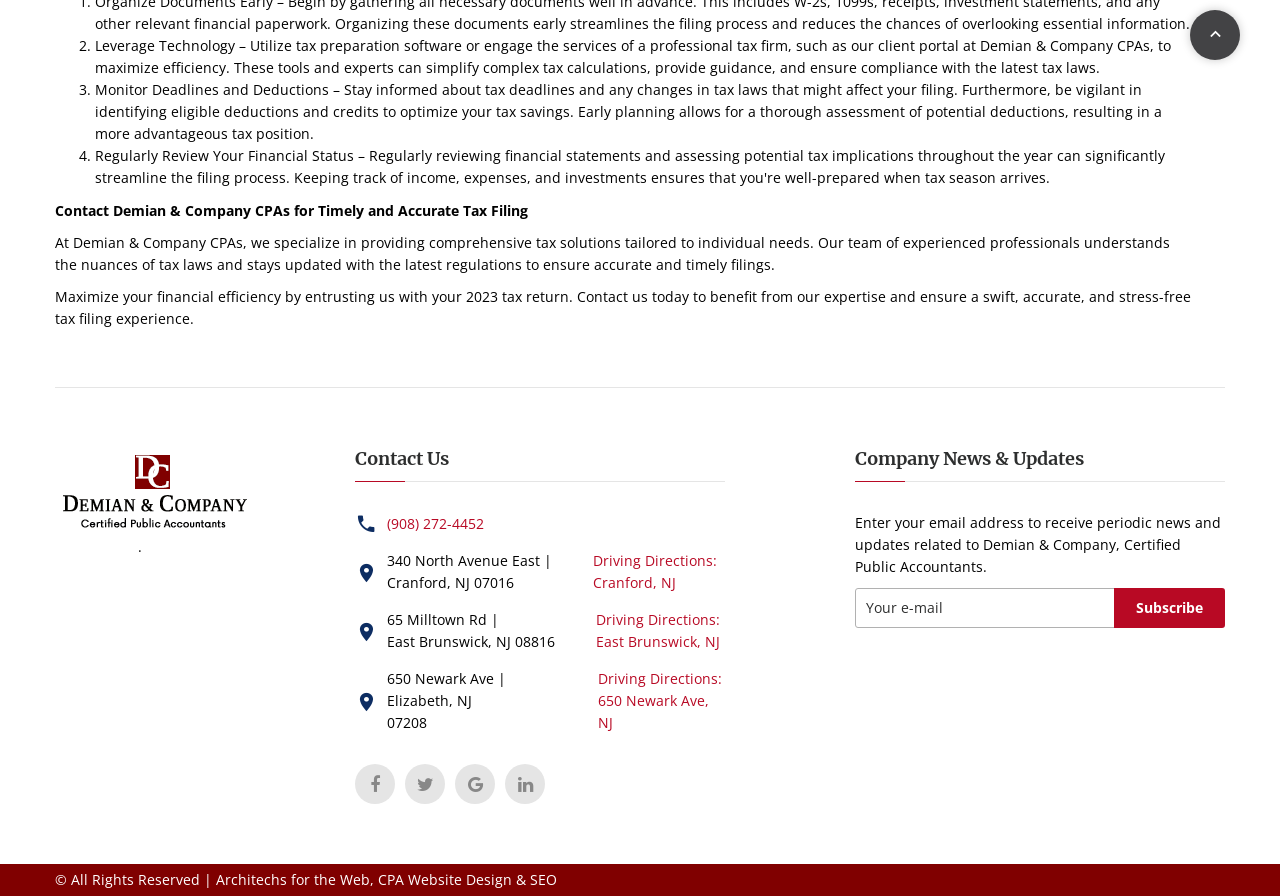What is the benefit of entrusting the company with tax returns?
Please use the visual content to give a single word or phrase answer.

Swift, accurate, and stress-free tax filing experience